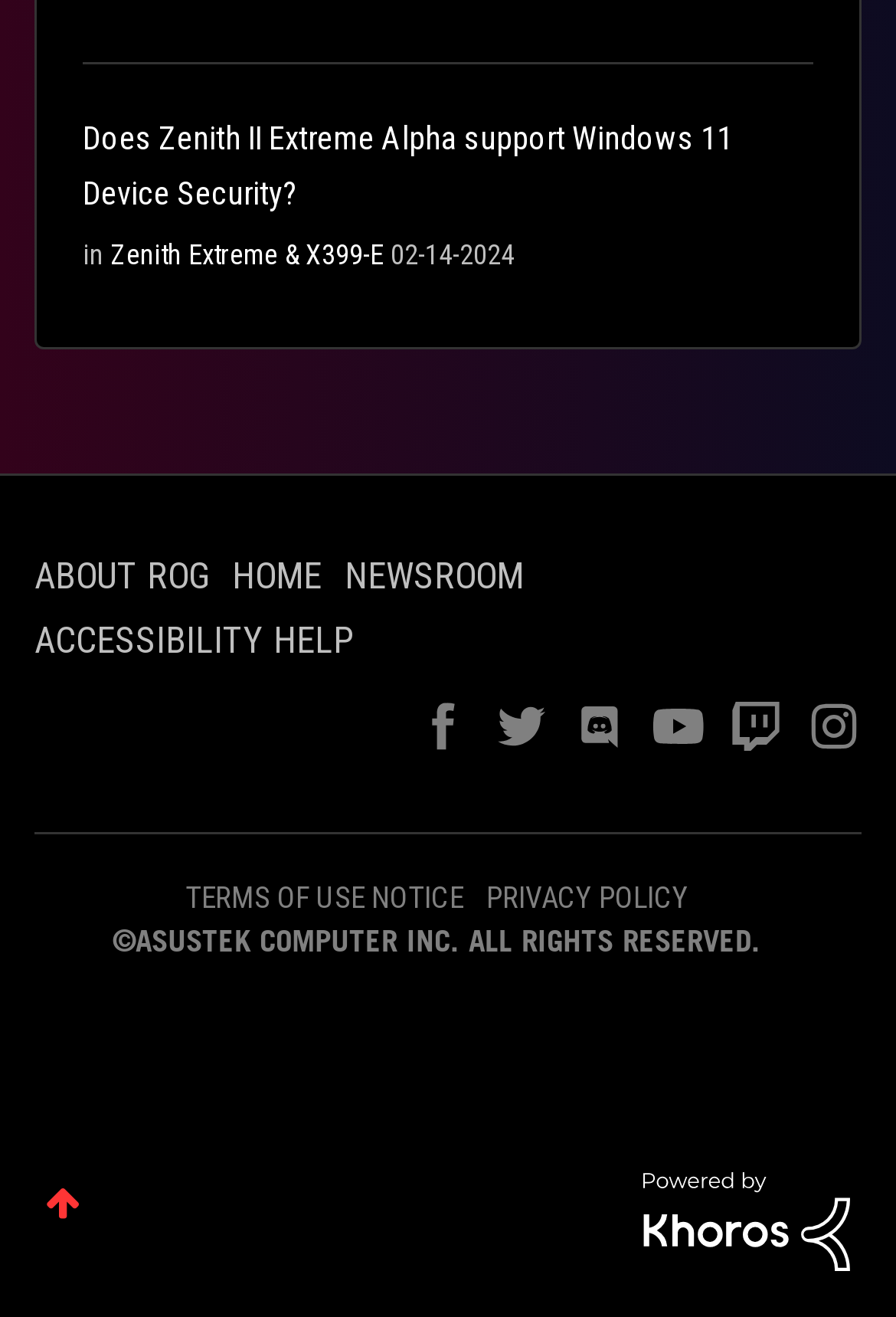Utilize the details in the image to thoroughly answer the following question: How many links are there in the footer section?

The footer section has links to 'ABOUT ROG', 'HOME', 'NEWSROOM', 'ACCESSIBILITY HELP', 'TERMS OF USE NOTICE', 'PRIVACY POLICY', and four social media links, making a total of 9 links.